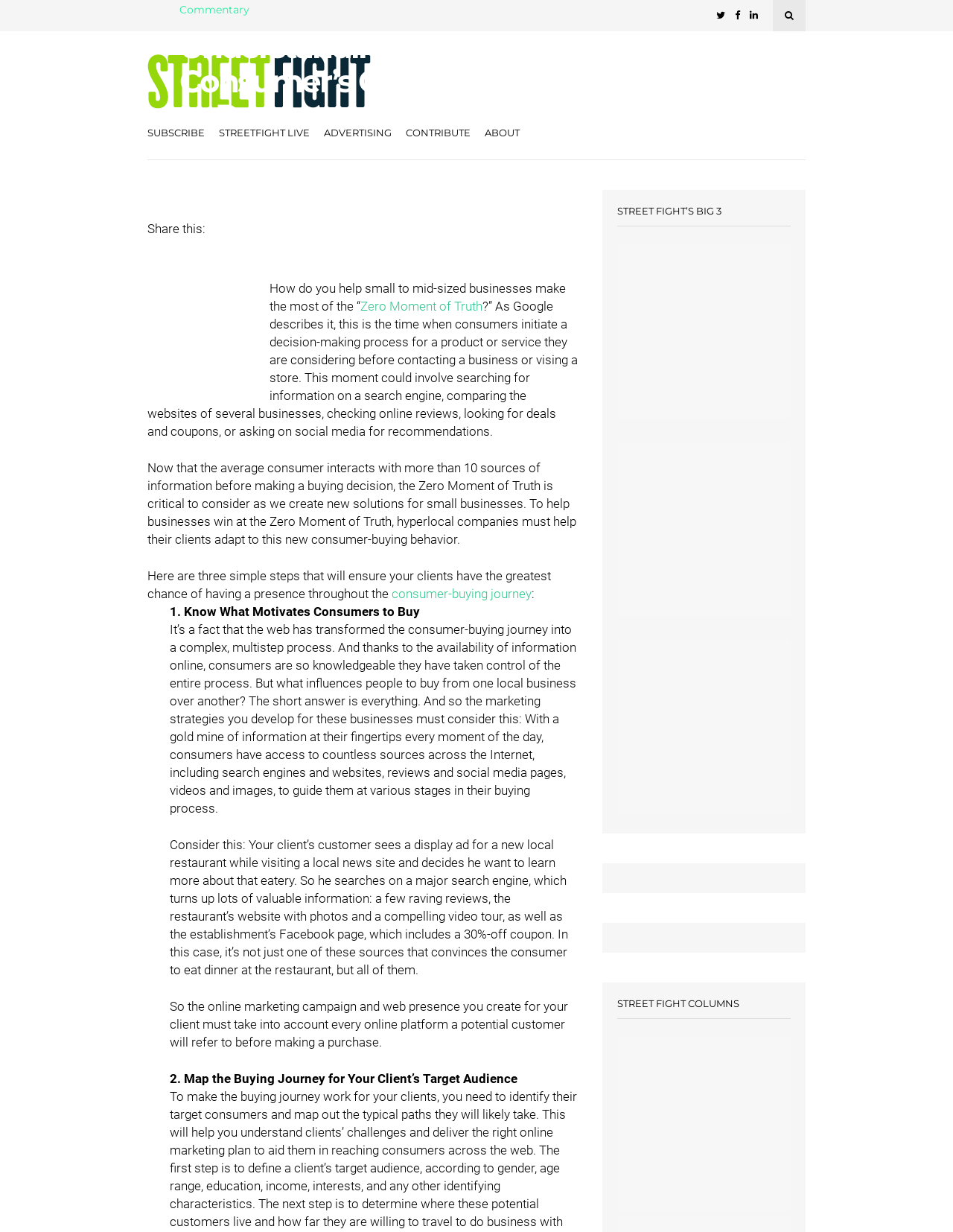Specify the bounding box coordinates for the region that must be clicked to perform the given instruction: "Visit the 'Street Fight' homepage".

[0.155, 0.044, 0.389, 0.088]